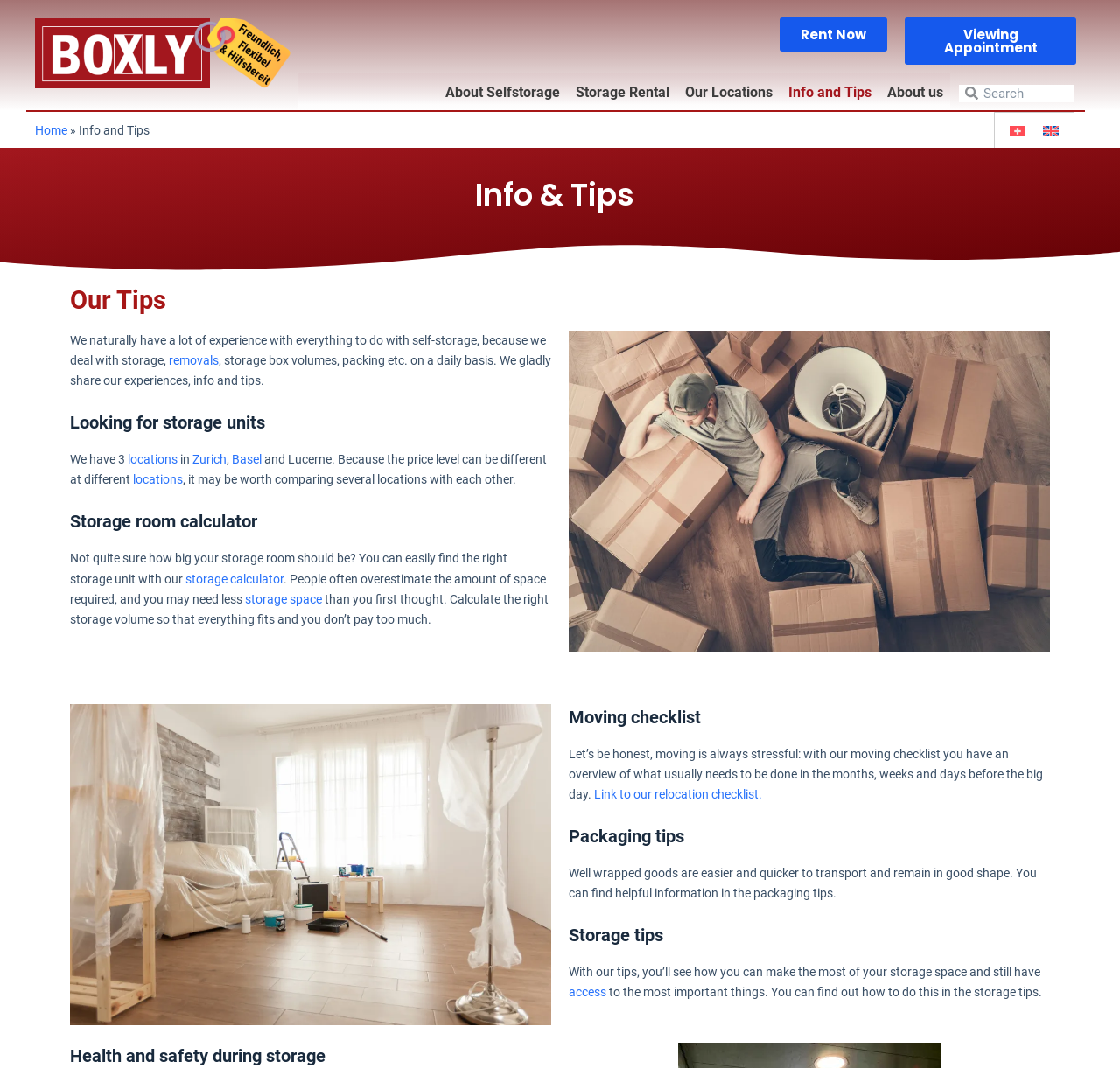Select the bounding box coordinates of the element I need to click to carry out the following instruction: "View storage room calculator".

[0.166, 0.535, 0.253, 0.548]